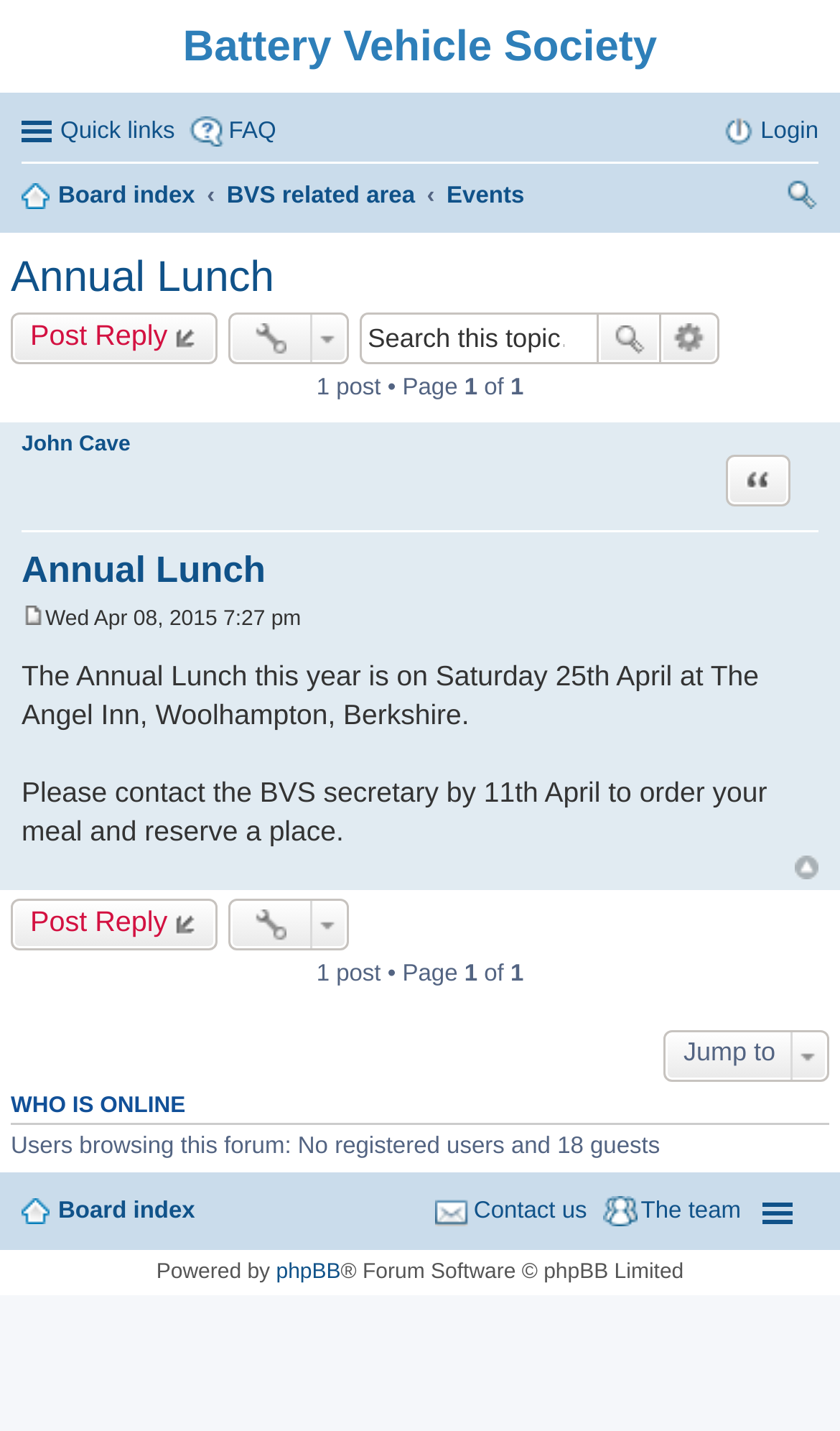Who is the author of the post?
Please provide a detailed answer to the question.

I found this answer by looking at the link 'John Cave' which is a description list term, indicating that John Cave is the author of the post.